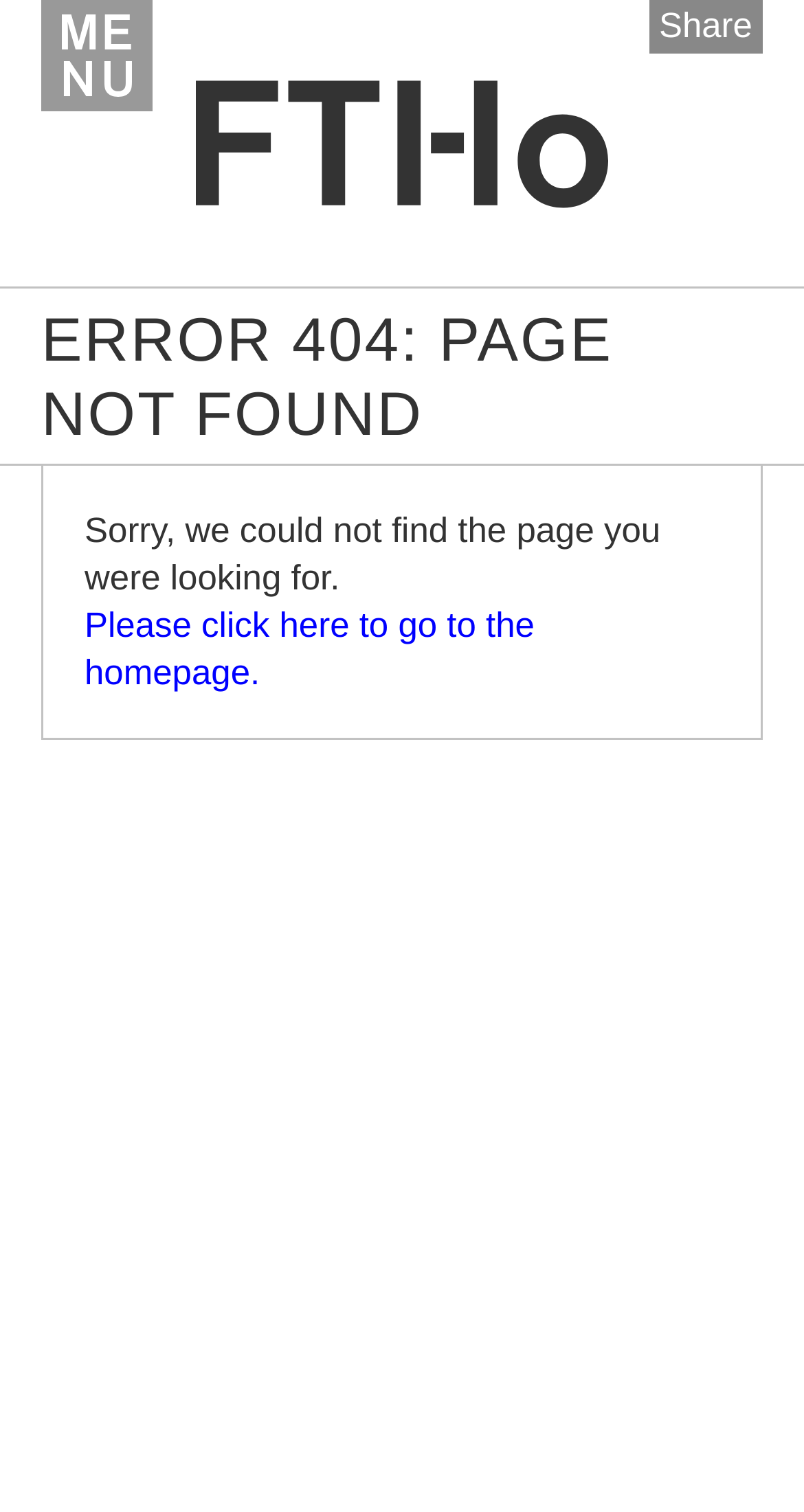Given the element description Share, specify the bounding box coordinates of the corresponding UI element in the format (top-left x, top-left y, bottom-right x, bottom-right y). All values must be between 0 and 1.

[0.82, 0.0, 0.936, 0.035]